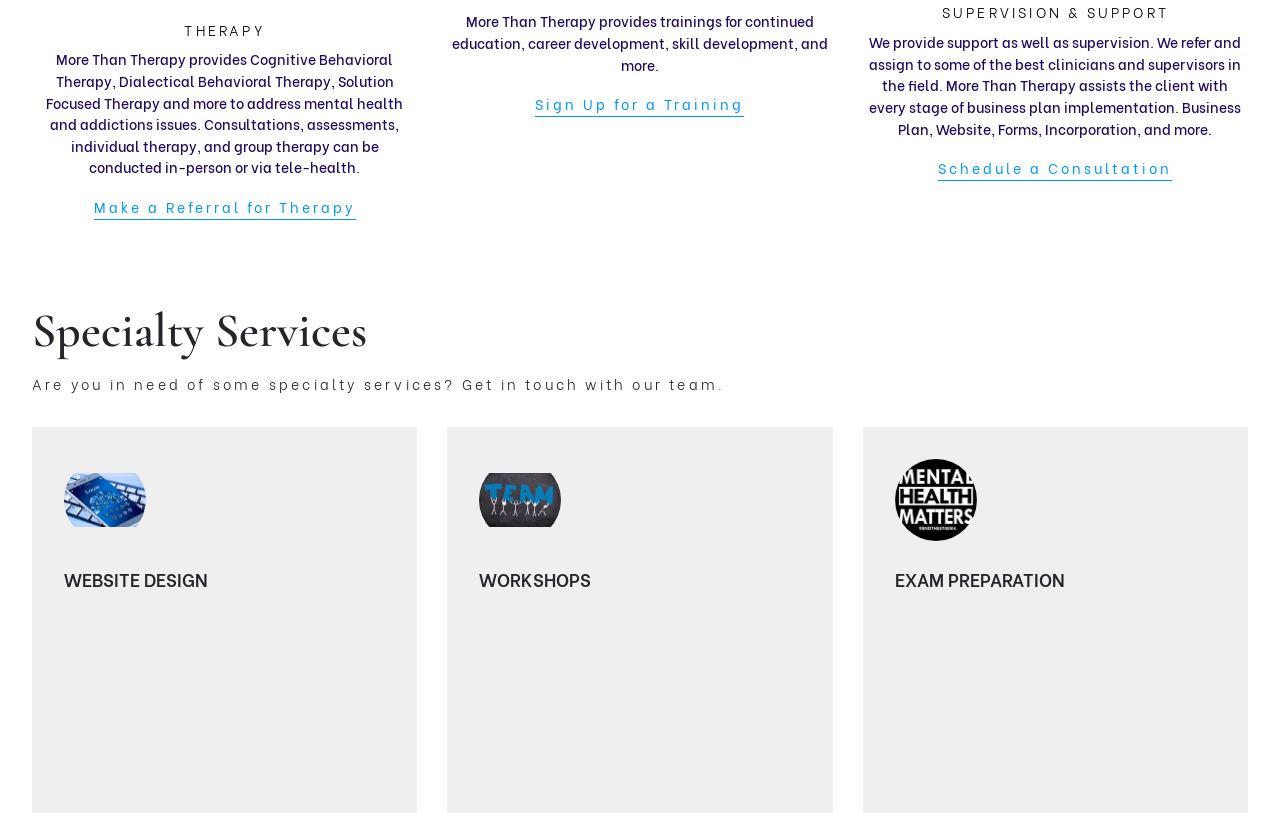Provide the bounding box coordinates for the UI element that is described by this text: "alt="Need a Website?"". The coordinates should be in the form of four float numbers between 0 and 1: [left, top, right, bottom].

[0.05, 0.582, 0.114, 0.649]